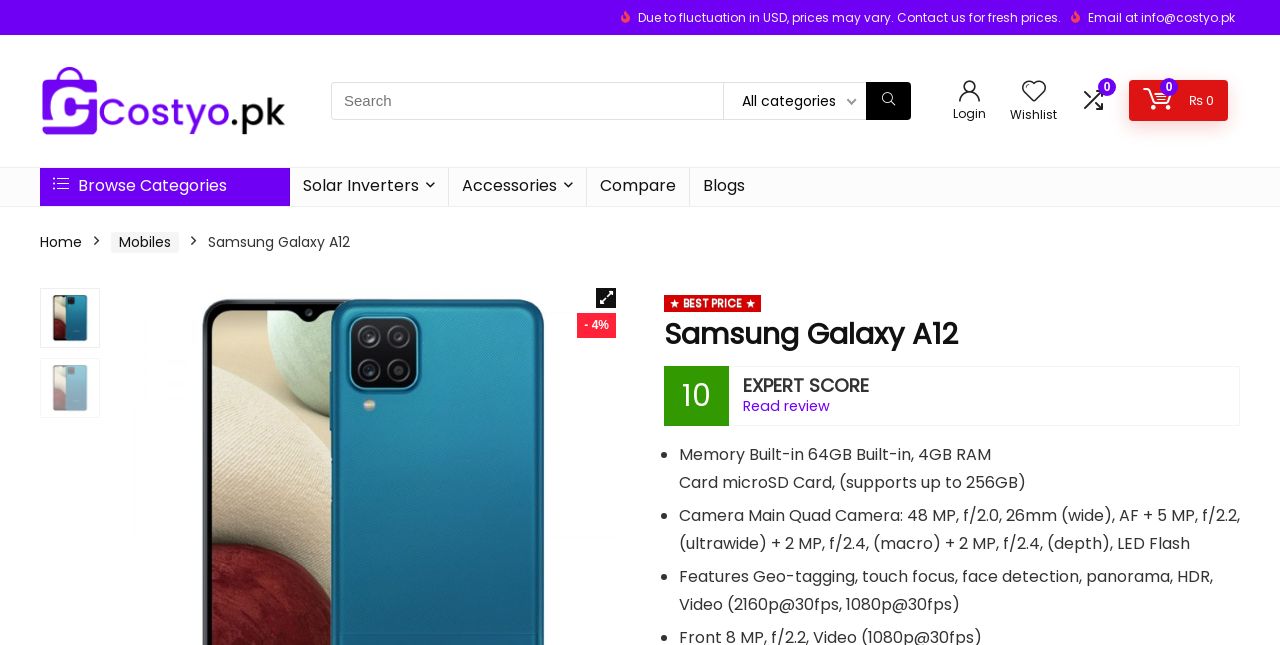Predict the bounding box coordinates of the area that should be clicked to accomplish the following instruction: "Search for products". The bounding box coordinates should consist of four float numbers between 0 and 1, i.e., [left, top, right, bottom].

[0.259, 0.127, 0.712, 0.186]